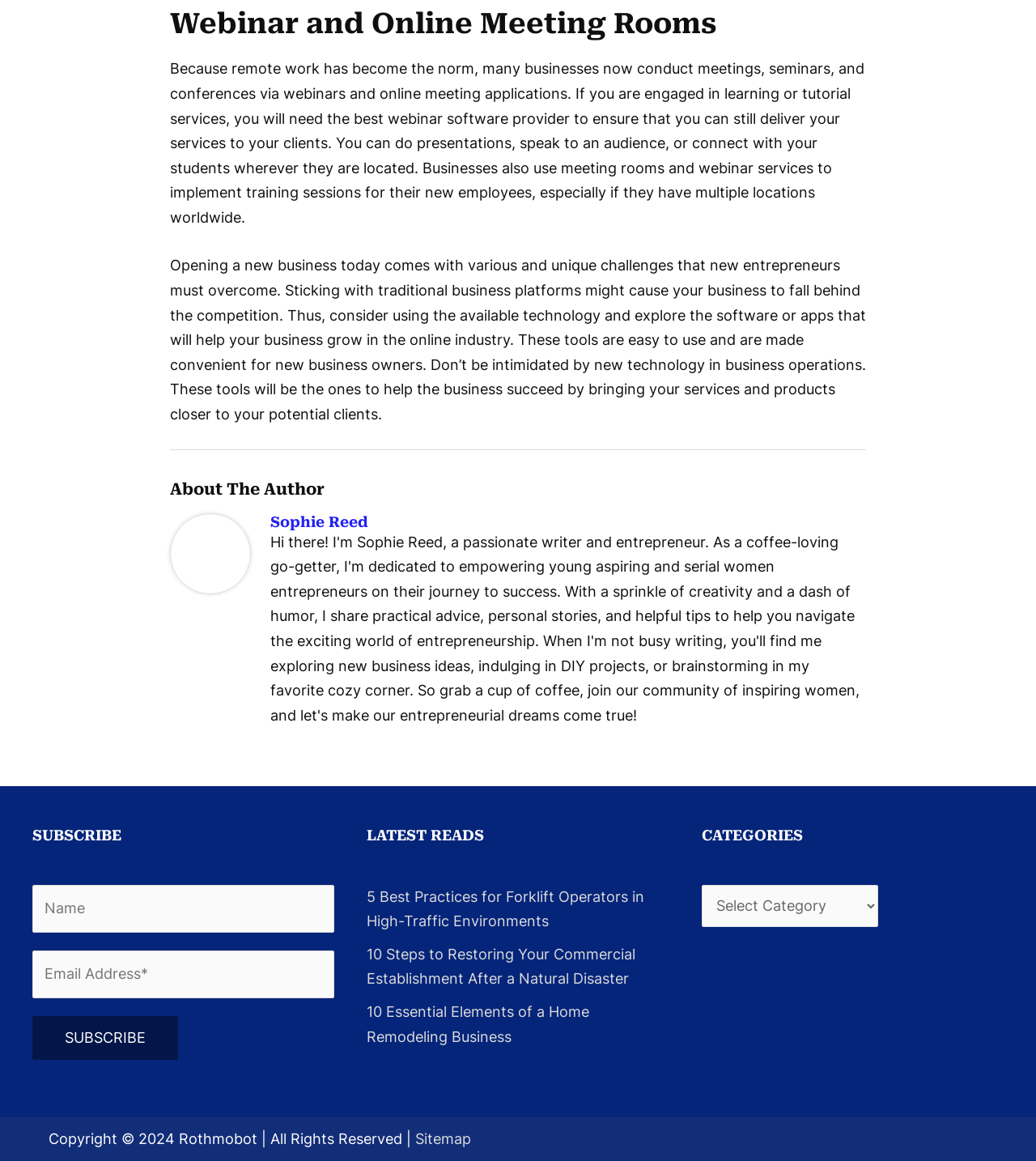What is the topic of the first heading?
Please elaborate on the answer to the question with detailed information.

The first heading on the webpage is 'Webinar and Online Meeting Rooms', which suggests that the webpage is discussing online meeting tools and their importance in remote work.